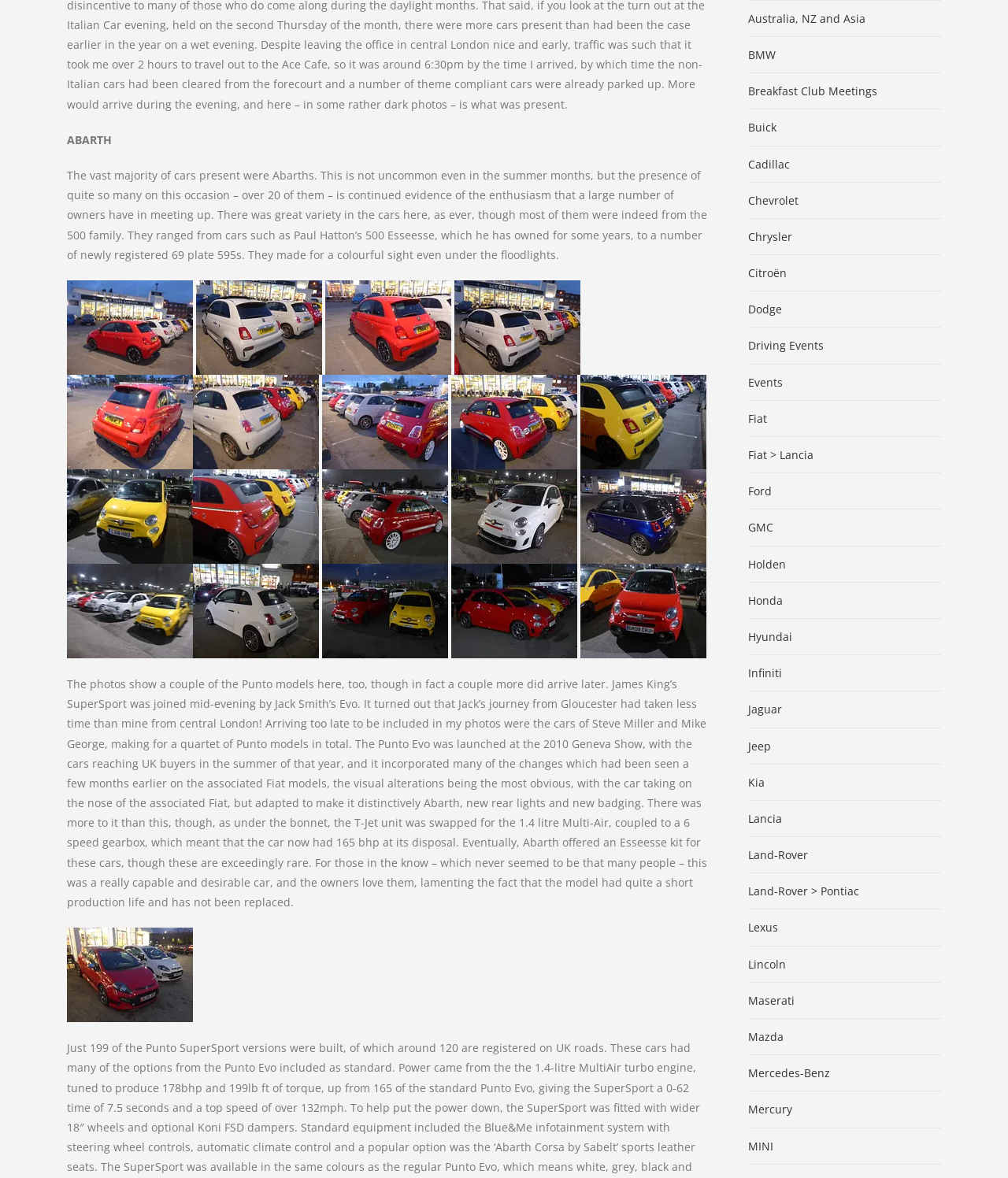Please identify the bounding box coordinates of the element that needs to be clicked to perform the following instruction: "click the 'Australia, NZ and Asia' link".

[0.742, 0.009, 0.859, 0.022]